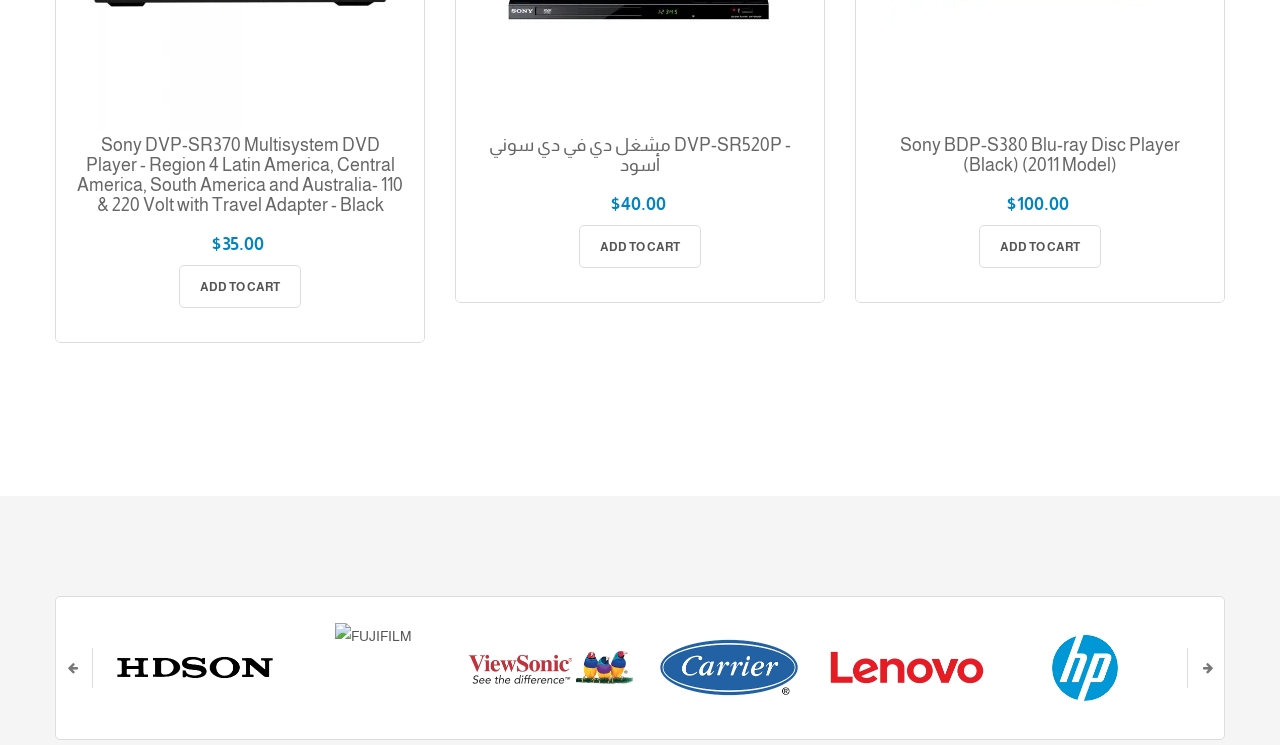What is the brand of the 2 Doors Refrigerator?
Refer to the image and give a detailed answer to the question.

I found the brand of the 2 Doors Refrigerator by looking at the heading element with the text '2 Doors Refrigerator from HDSON 70W Power Consumption'.